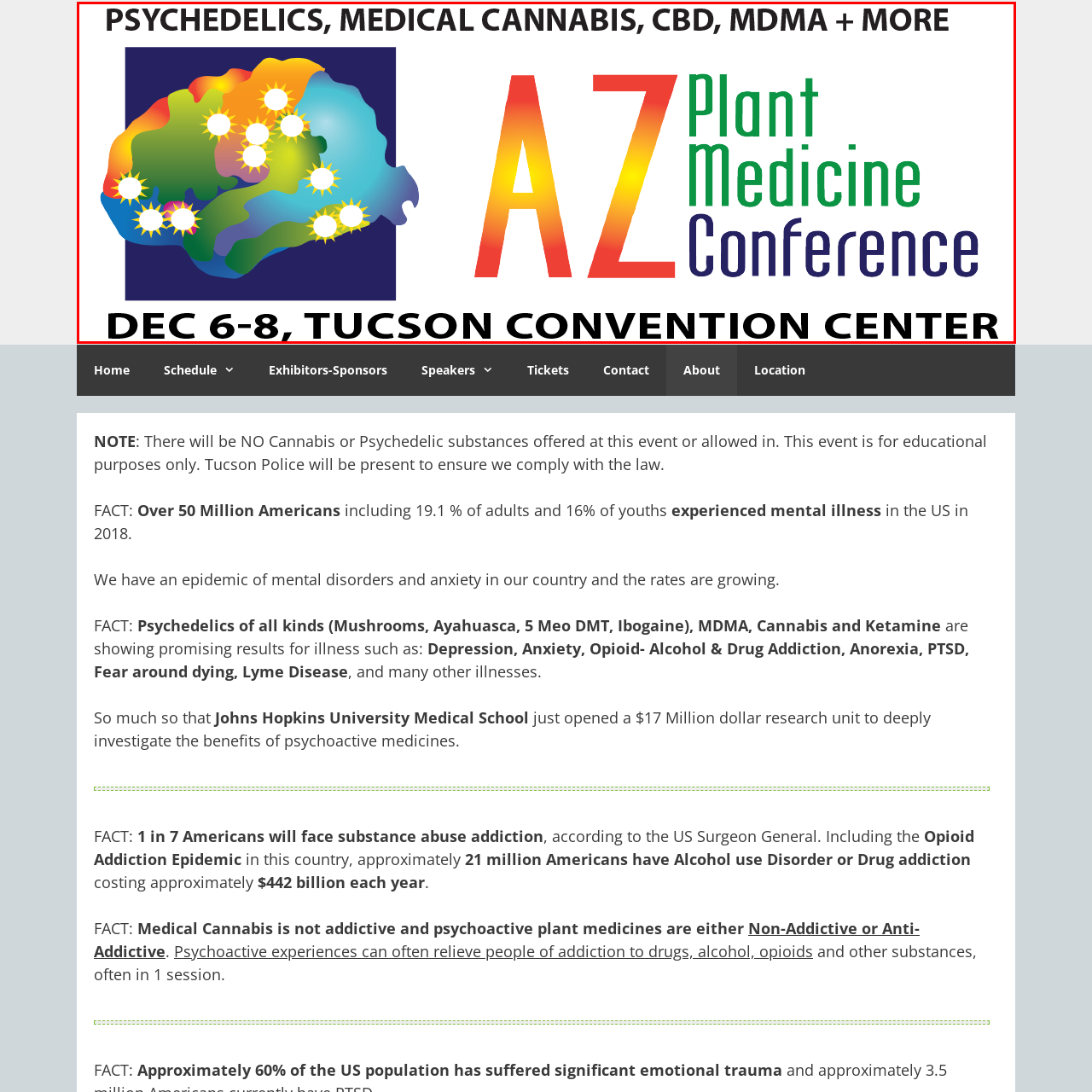View the image surrounded by the red border, What is the main theme of the conference?
 Answer using a single word or phrase.

Plant-based medicines